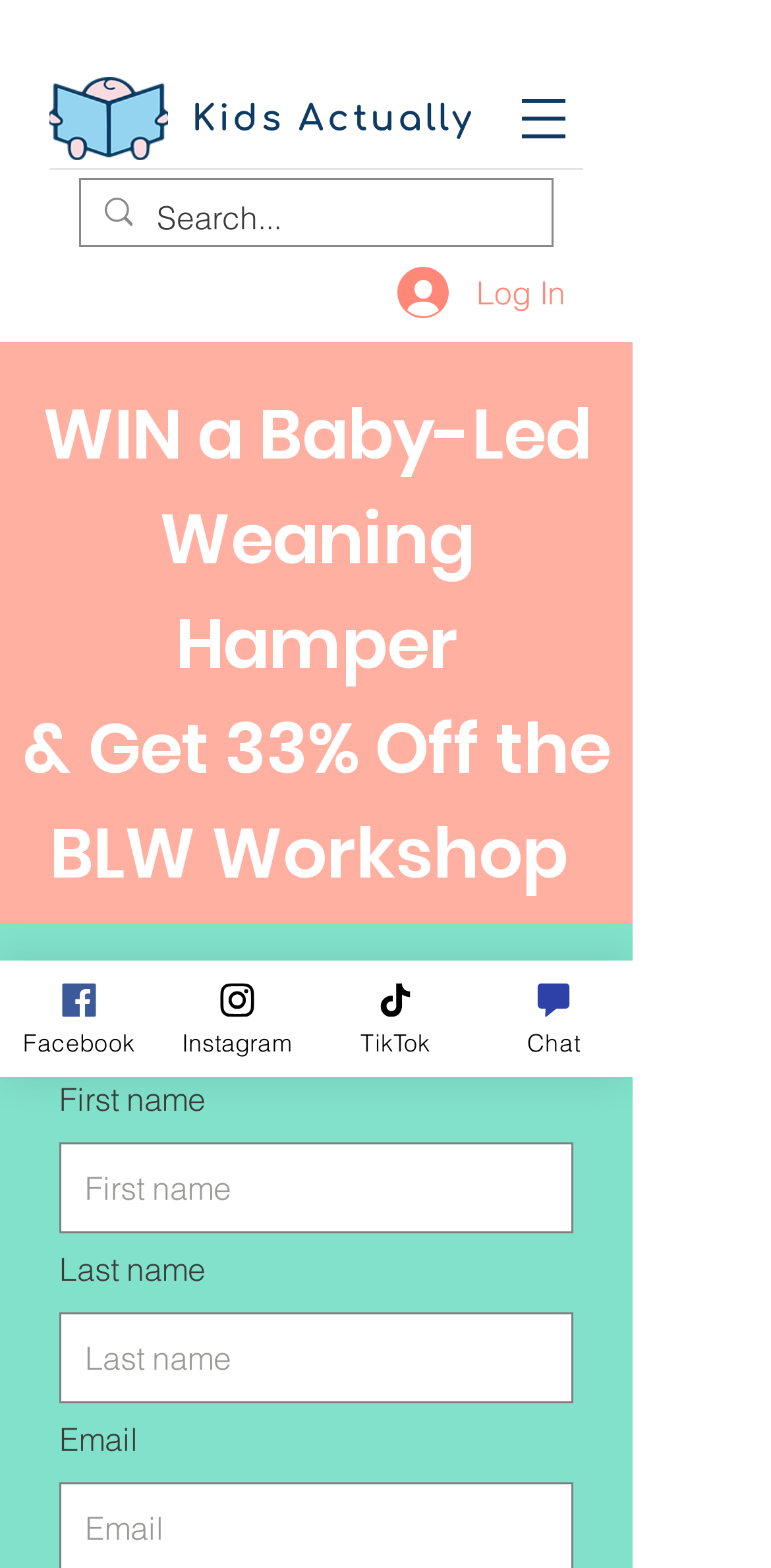Identify the bounding box for the element characterized by the following description: "Instagram".

[0.274, 0.613, 0.547, 0.687]